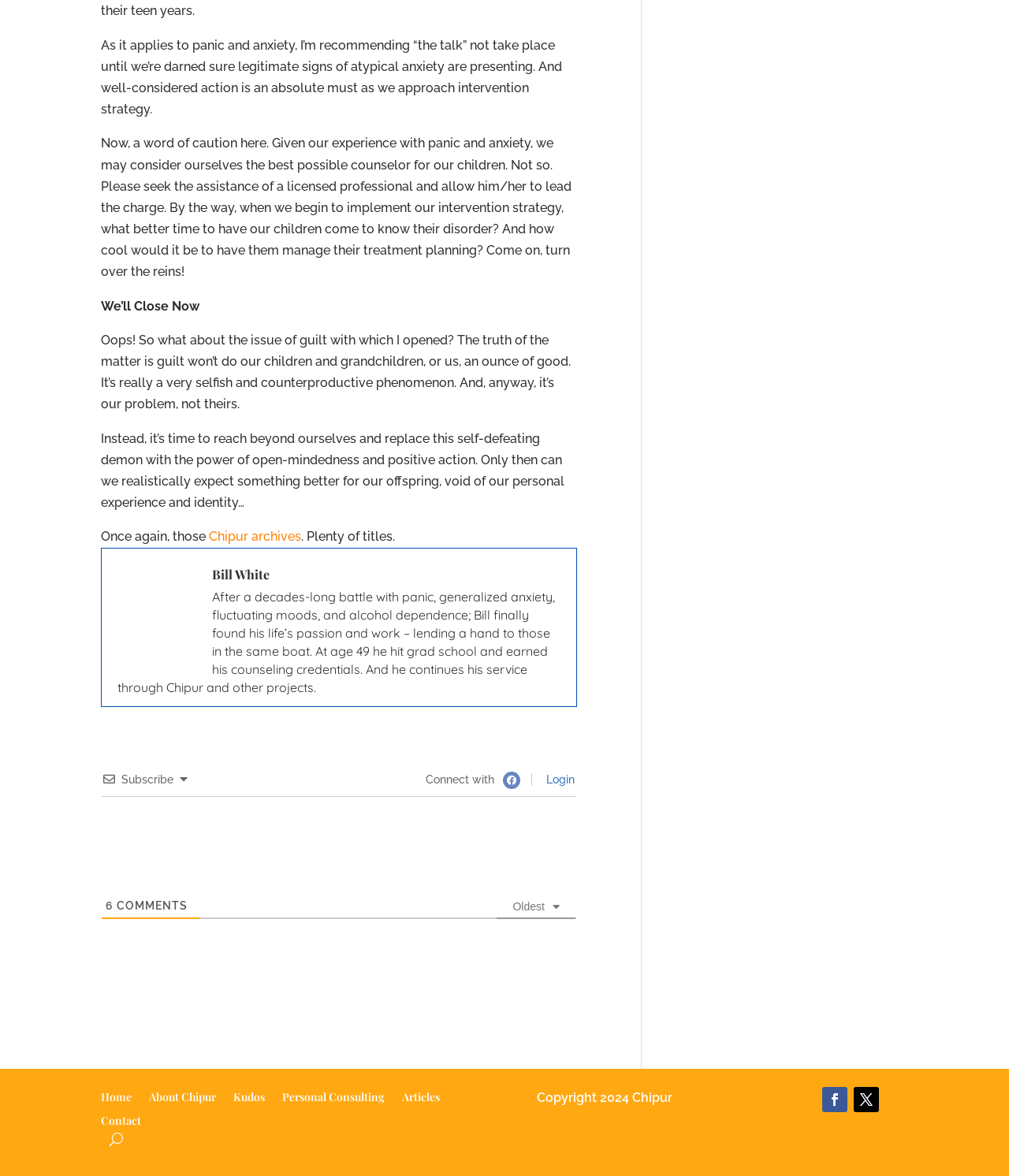Please determine the bounding box coordinates of the element to click in order to execute the following instruction: "Click on the 'Bill White' link". The coordinates should be four float numbers between 0 and 1, specified as [left, top, right, bottom].

[0.21, 0.48, 0.267, 0.496]